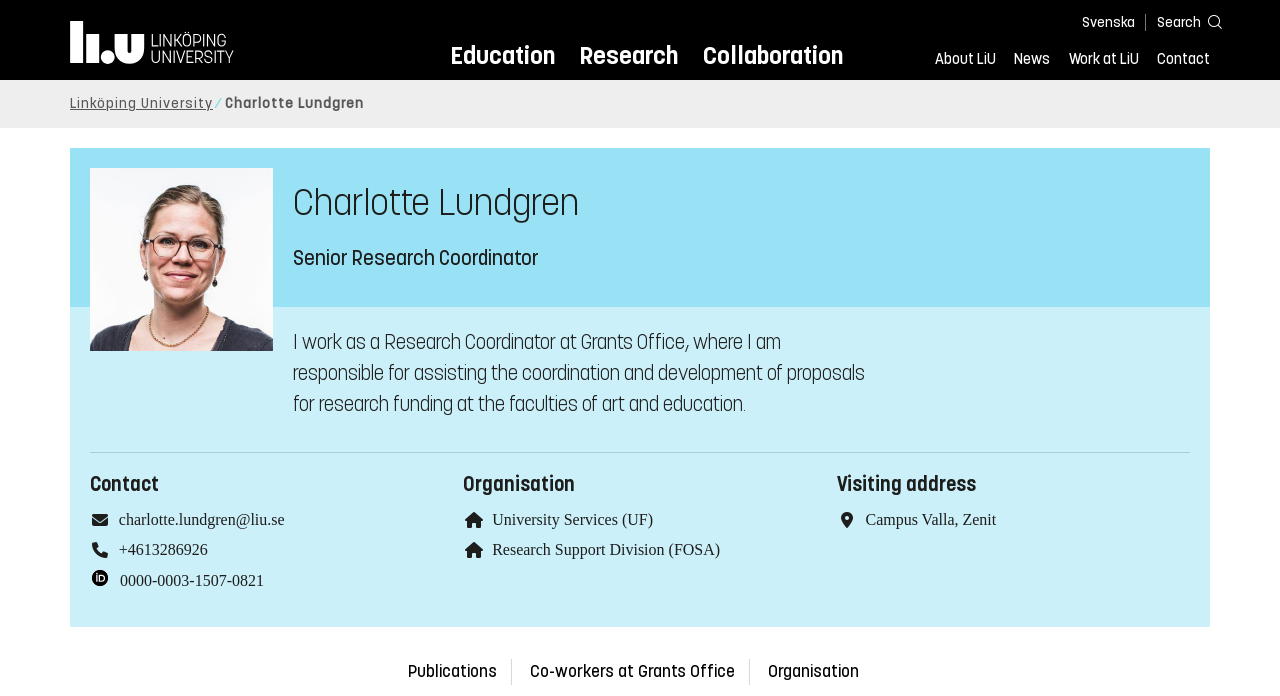Provide a thorough description of the webpage's content and layout.

This webpage is about Charlotte Lundgren, a Senior Research Coordinator at Grants Office, Linköping University. At the top left corner, there is a navigation menu with links to "Linköping University" and "Charlotte Lundgren". Below this menu, there is a photo of Charlotte Lundgren. 

To the right of the photo, there is a heading with her name, followed by her job title and a brief description of her work, which is assisting the coordination and development of proposals for research funding at the faculties of art and education.

Above the photo, there is a top menu bar with links to "Svenska", "Education", "Research", "Collaboration", "Home", "About LiU", "News", "Work at LiU", and "Contact". 

At the bottom of the page, there is a footer section with three columns. The left column has contact information, including an email address, phone number, and an iD icon. The middle column has links to "University Services (UF)" and "Research Support Division (FOSA)" under the heading "Organisation". The right column has a visiting address, "Campus Valla, Zenit". 

Below the footer section, there are three links to "Publications", "Co-workers at Grants Office", and "Organisation".